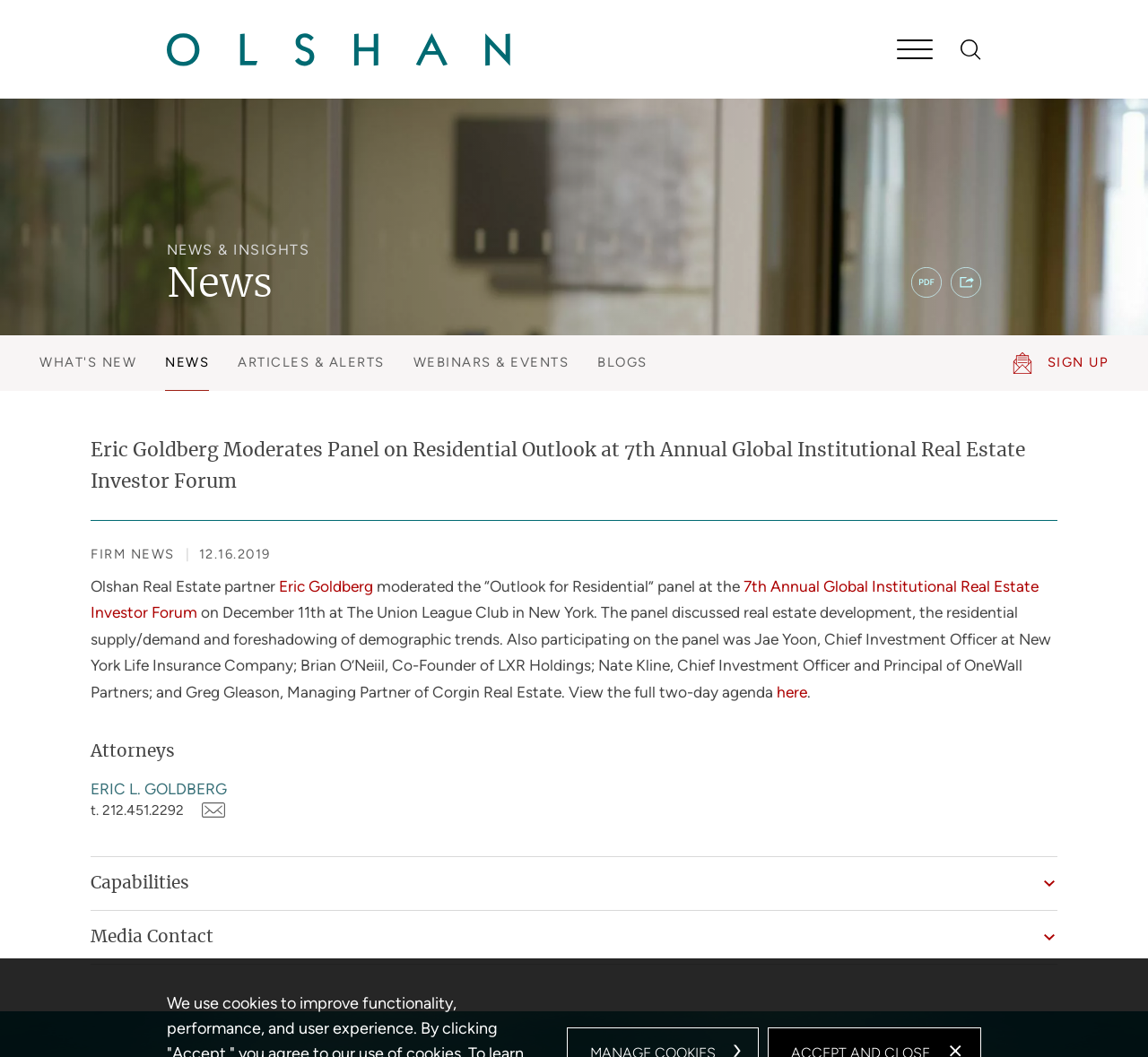Using the information from the screenshot, answer the following question thoroughly:
What is the name of the partner at Olshan Real Estate who moderated the panel?

I found the answer by reading the text of the webpage, which mentions that Olshan Real Estate partner Eric Goldberg moderated the panel.